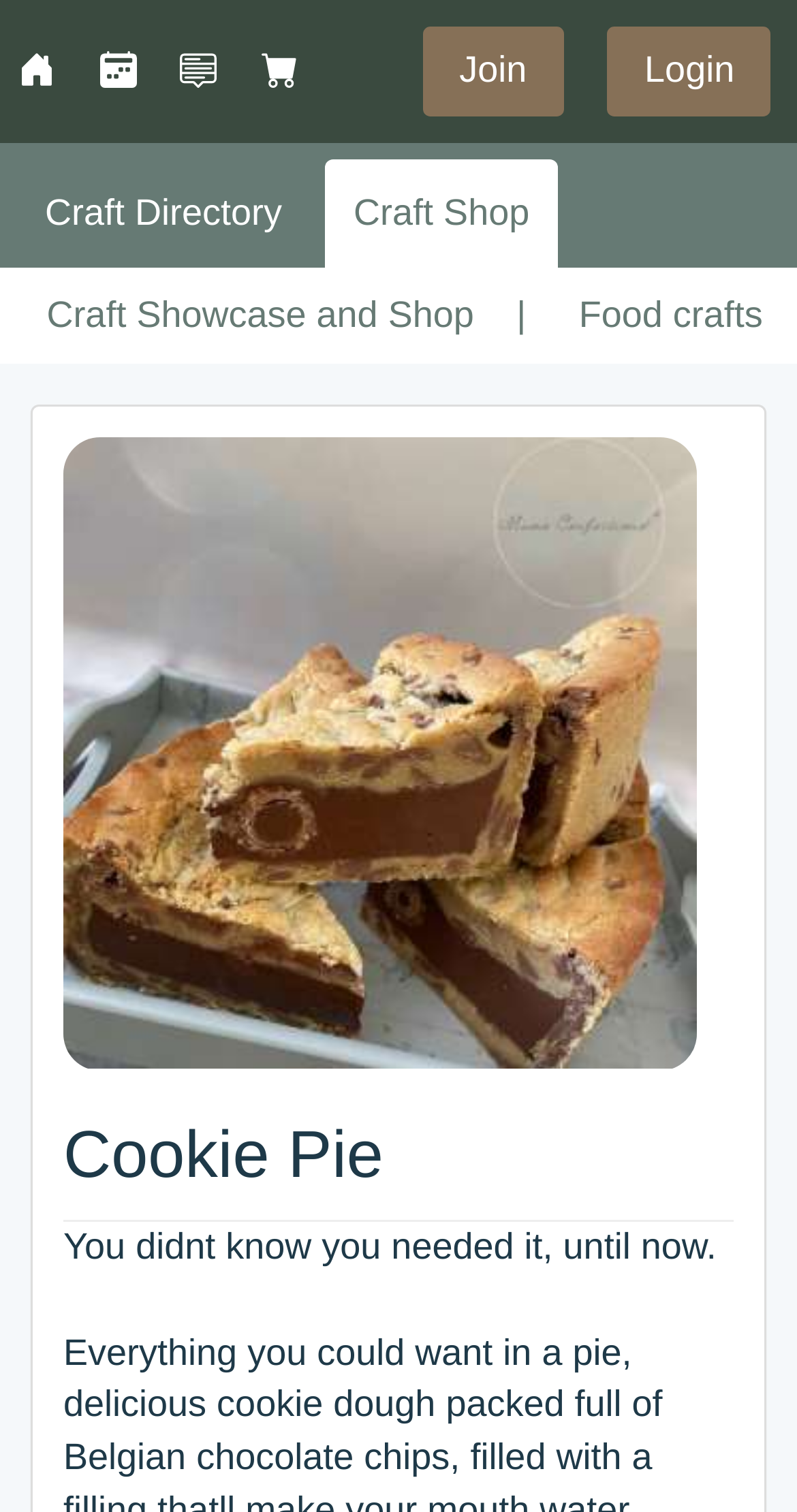What is the position of the 'Login' button?
Answer briefly with a single word or phrase based on the image.

Right side